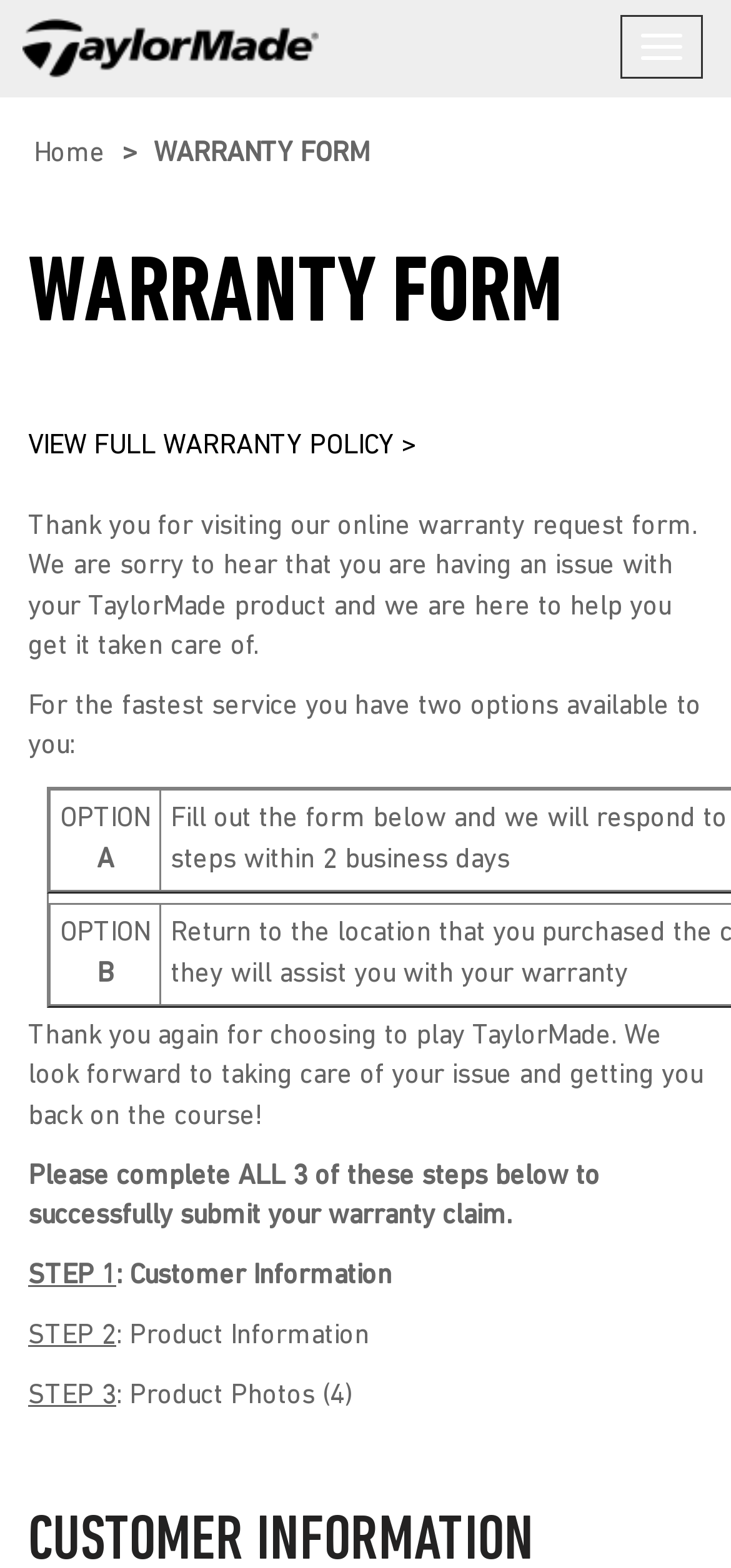Present a detailed account of what is displayed on the webpage.

The webpage is a warranty form for TaylorMade products, with a focus on customer self-service. At the top left, there is a small image and a link. On the top right, there is a button to toggle navigation. Below the image and link, there is a heading that reads "WARRANTY FORM" in a prominent font size. 

Underneath the heading, there is a link to view the full warranty policy. A paragraph of text follows, apologizing for any issues with the product and explaining the purpose of the warranty request form. 

The page then presents two options for the user to choose from, labeled "OPTION A" and "OPTION B", which are displayed in a grid layout. 

Further down the page, there is a message thanking the user for choosing TaylorMade and expressing the company's commitment to resolving the issue. 

A bolded instruction follows, emphasizing the importance of completing all three steps to successfully submit the warranty claim. The three steps are then listed, each with a brief description: "STEP 1: Customer Information", "STEP 2: Product Information", and "STEP 3: Product Photos (4)".